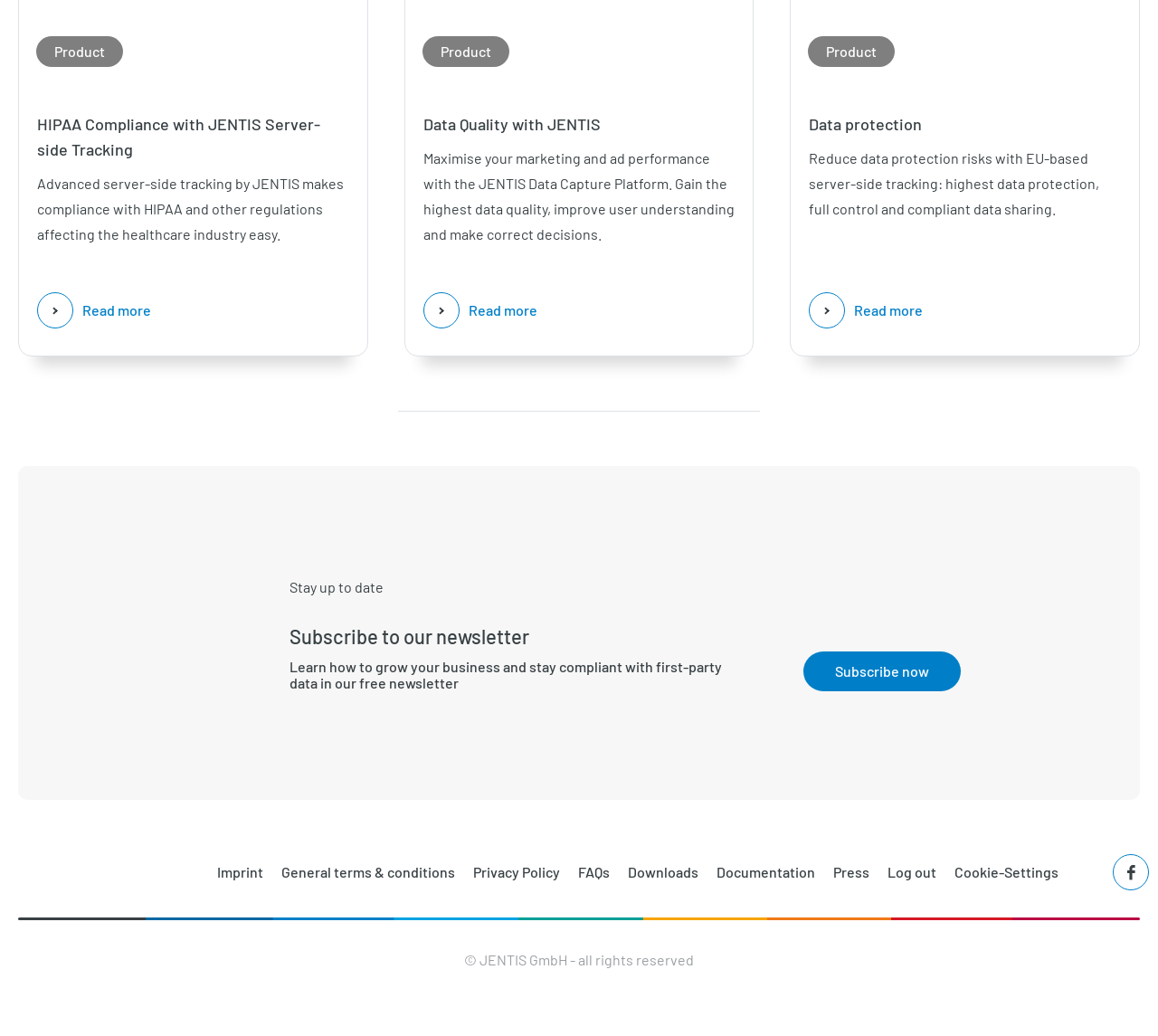How many 'Read more' links are on the webpage? Examine the screenshot and reply using just one word or a brief phrase.

3